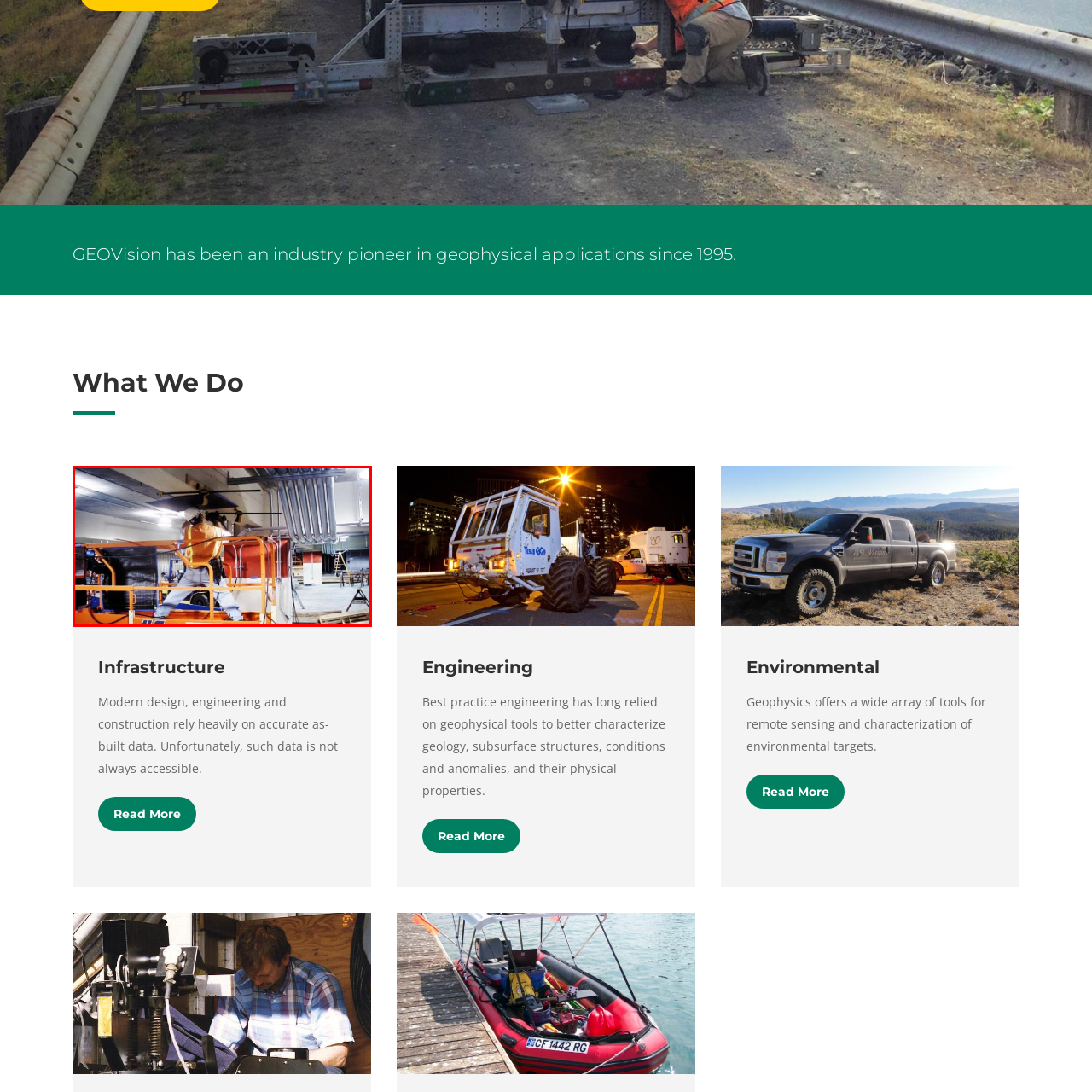What is visible in the background of the image?
Examine the image inside the red bounding box and give an in-depth answer to the question, using the visual evidence provided.

In the background of the image, a partially completed structure is visible, which suggests that the construction project is still ongoing. The presence of scaffolding and other tools scattered around further reinforces this idea.